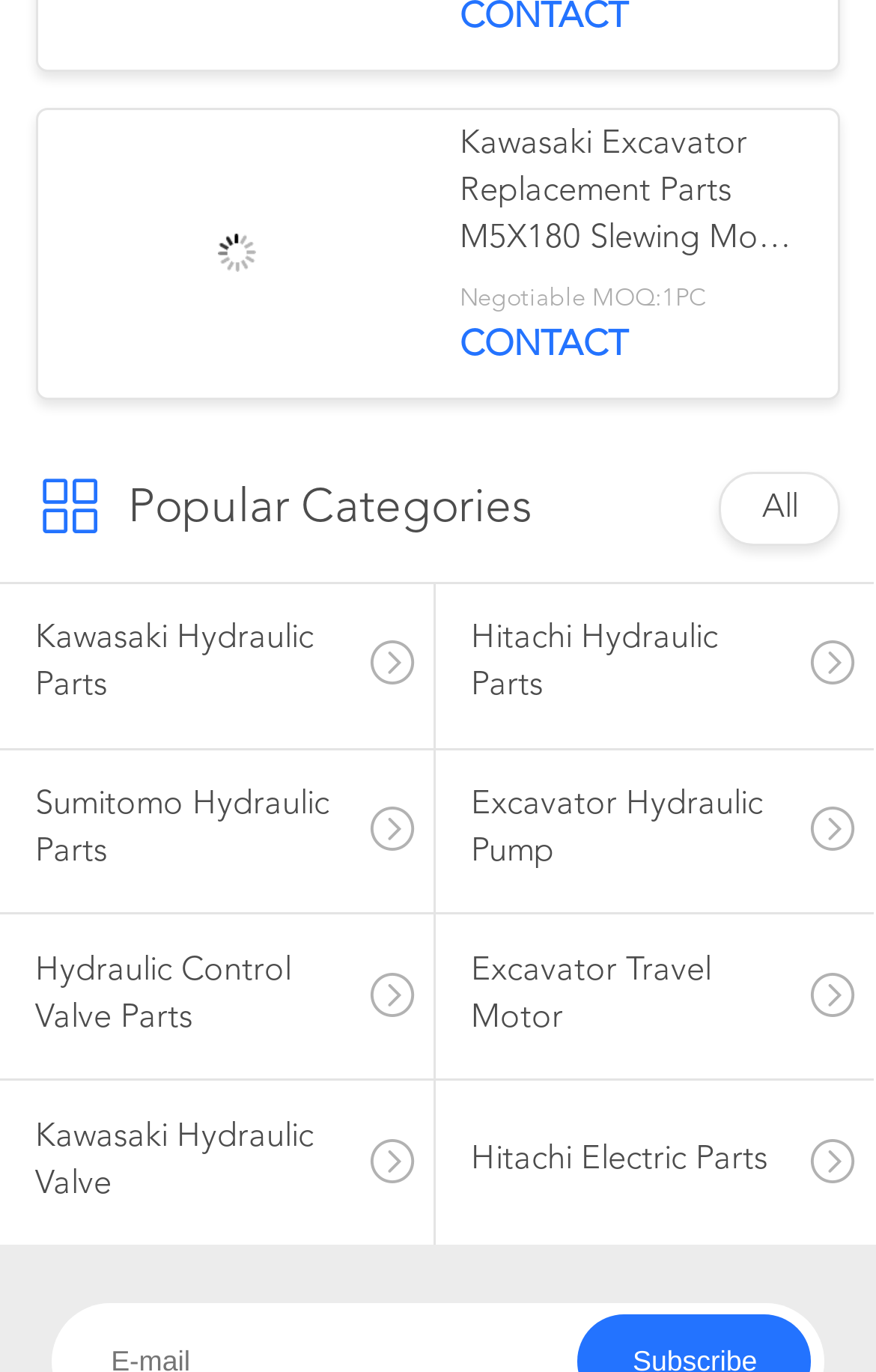Determine the bounding box coordinates of the section to be clicked to follow the instruction: "check Hydraulic Control Valve Parts". The coordinates should be given as four float numbers between 0 and 1, formatted as [left, top, right, bottom].

[0.0, 0.667, 0.495, 0.786]